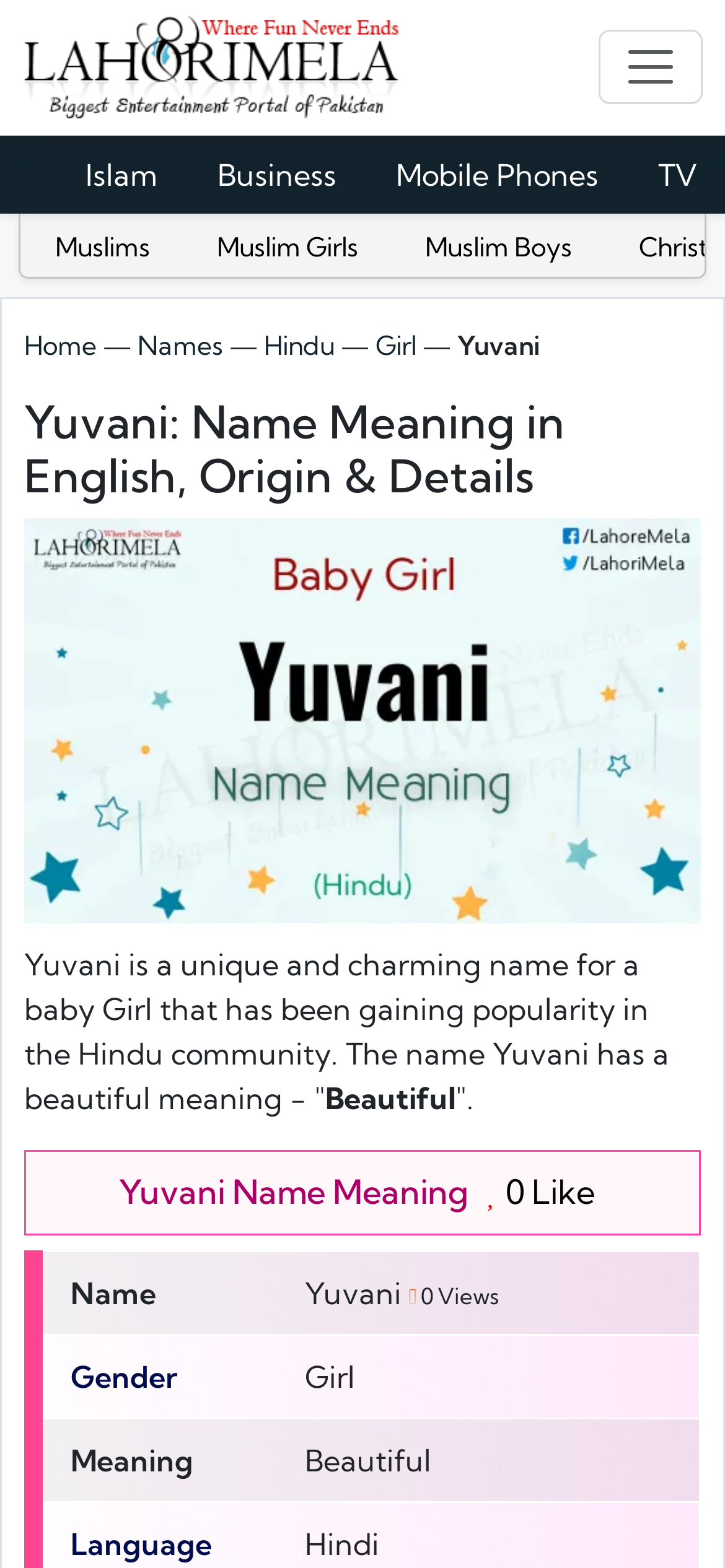What is the current like count for the name Yuvani?
Examine the image and give a concise answer in one word or a short phrase.

0 Like